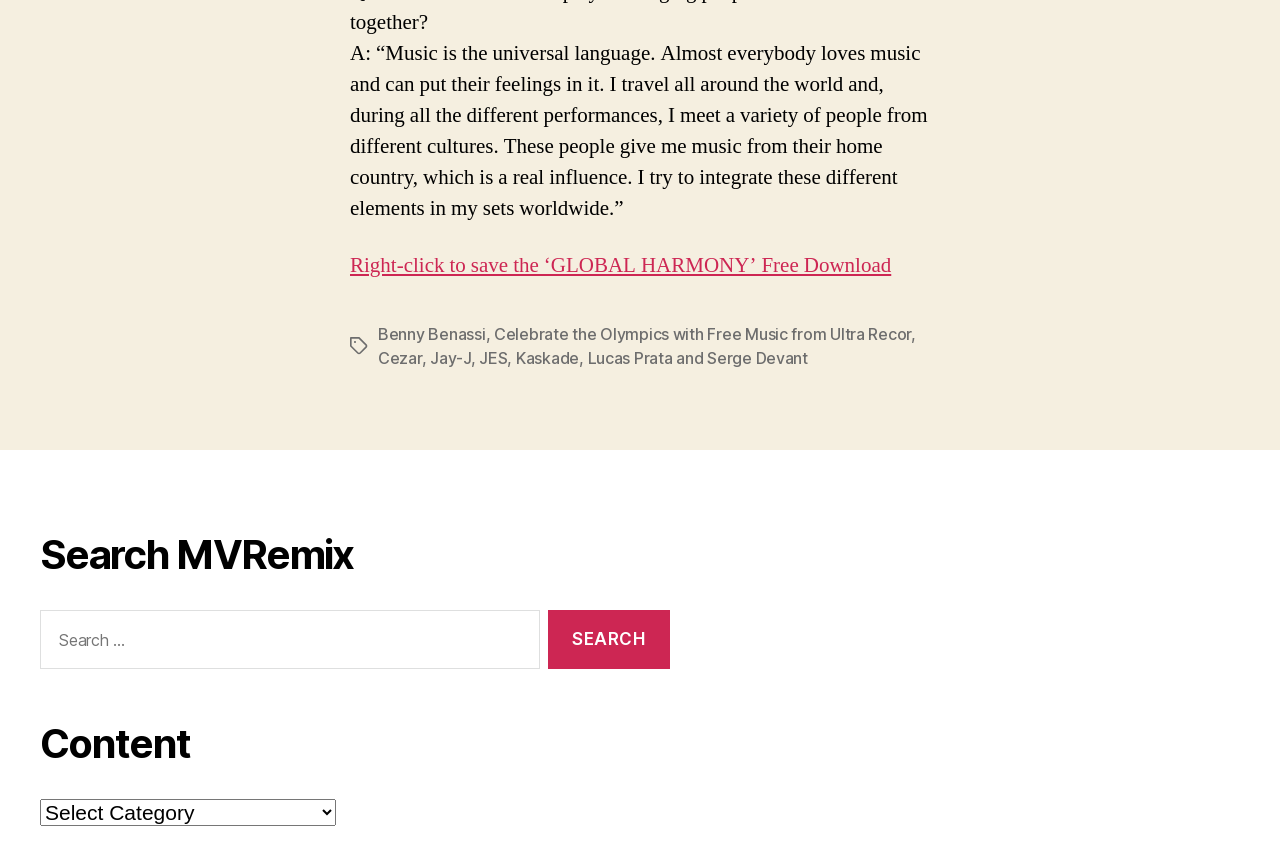Identify the bounding box coordinates of the section to be clicked to complete the task described by the following instruction: "Search MVRemix". The coordinates should be four float numbers between 0 and 1, formatted as [left, top, right, bottom].

[0.031, 0.619, 0.523, 0.678]